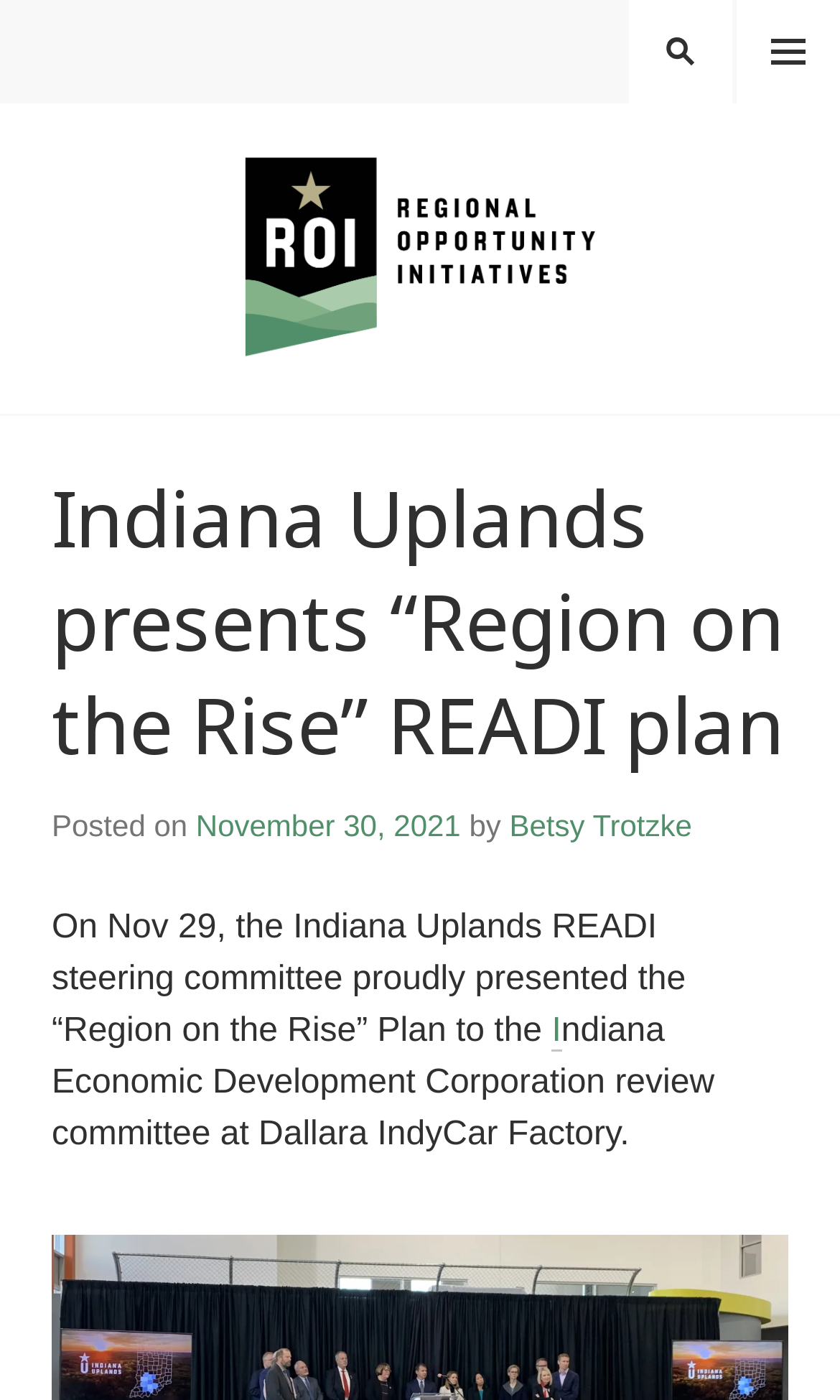Please use the details from the image to answer the following question comprehensively:
What is the location of the presentation?

I found the location of the presentation by analyzing the sentence 'On Nov 29, the Indiana Uplands READI steering committee proudly presented the “Region on the Rise” Plan to the Indiana Economic Development Corporation review committee at Dallara IndyCar Factory.' Therefore, the answer is 'Dallara IndyCar Factory'.